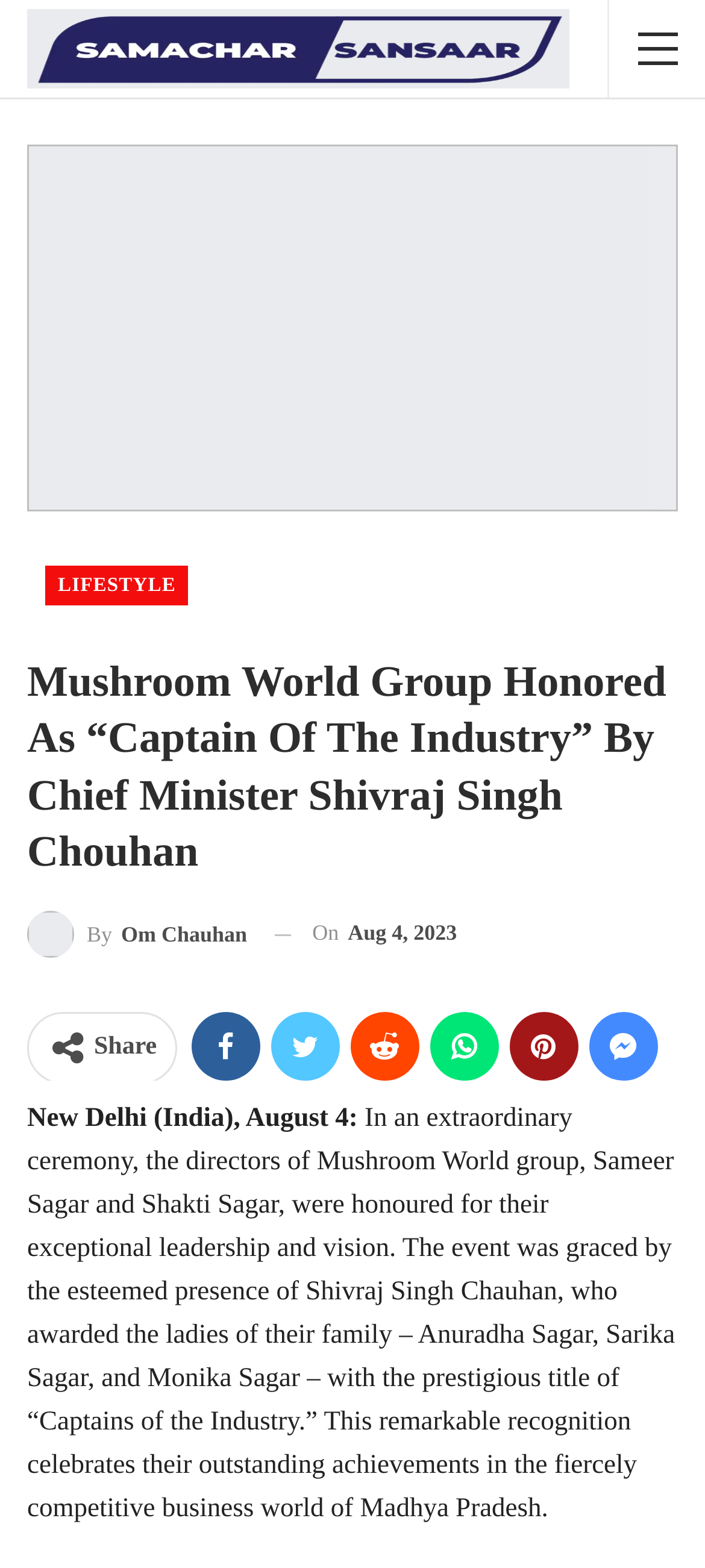Construct a comprehensive caption that outlines the webpage's structure and content.

The webpage appears to be a news article about Mushroom World Group being honored as "Captain of the Industry" by Chief Minister Shivraj Singh Chouhan. At the top-left corner, there is an image with the logo "Samachar Sansaar English". Below the image, there is a link to the "LIFESTYLE" section. 

The main heading of the article, "Mushroom World Group Honored As “Captain Of The Industry” By Chief Minister Shivraj Singh Chouhan", is located in the top-center of the page. The author's name, "By Om Chauhan", is written below the heading. 

On the right side of the author's name, there is a timestamp indicating the article was published on August 4, 2023. 

Below the timestamp, there are several social media sharing links, including Facebook, Twitter, LinkedIn, and others, aligned horizontally. 

The main content of the article is a paragraph of text that describes the ceremony where the directors of Mushroom World Group were honored for their exceptional leadership and vision. The text also mentions the presence of Shivraj Singh Chauhan and the recognition of the ladies of their family as "Captains of the Industry".